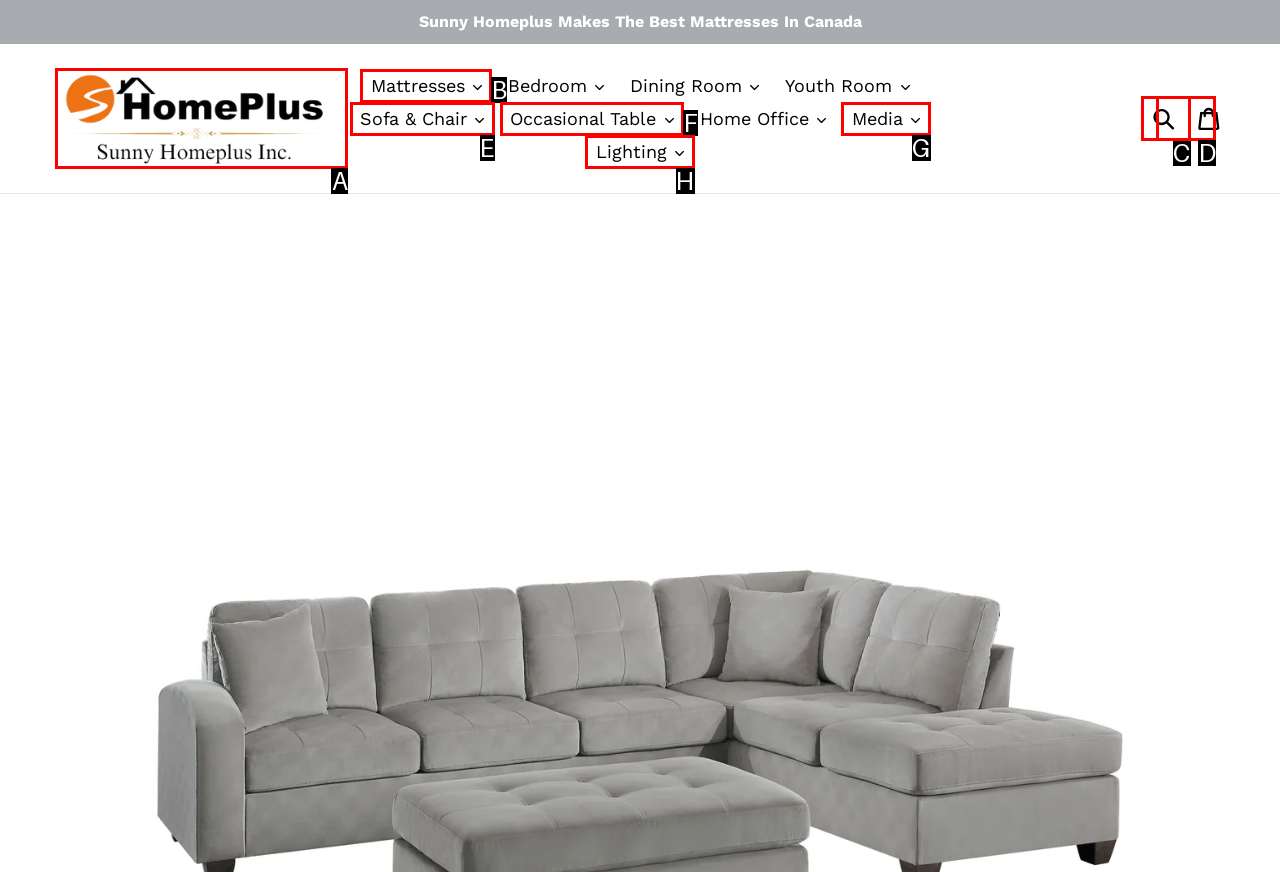Based on the given description: Mattresses .cls-1{fill:#231f20}, identify the correct option and provide the corresponding letter from the given choices directly.

B